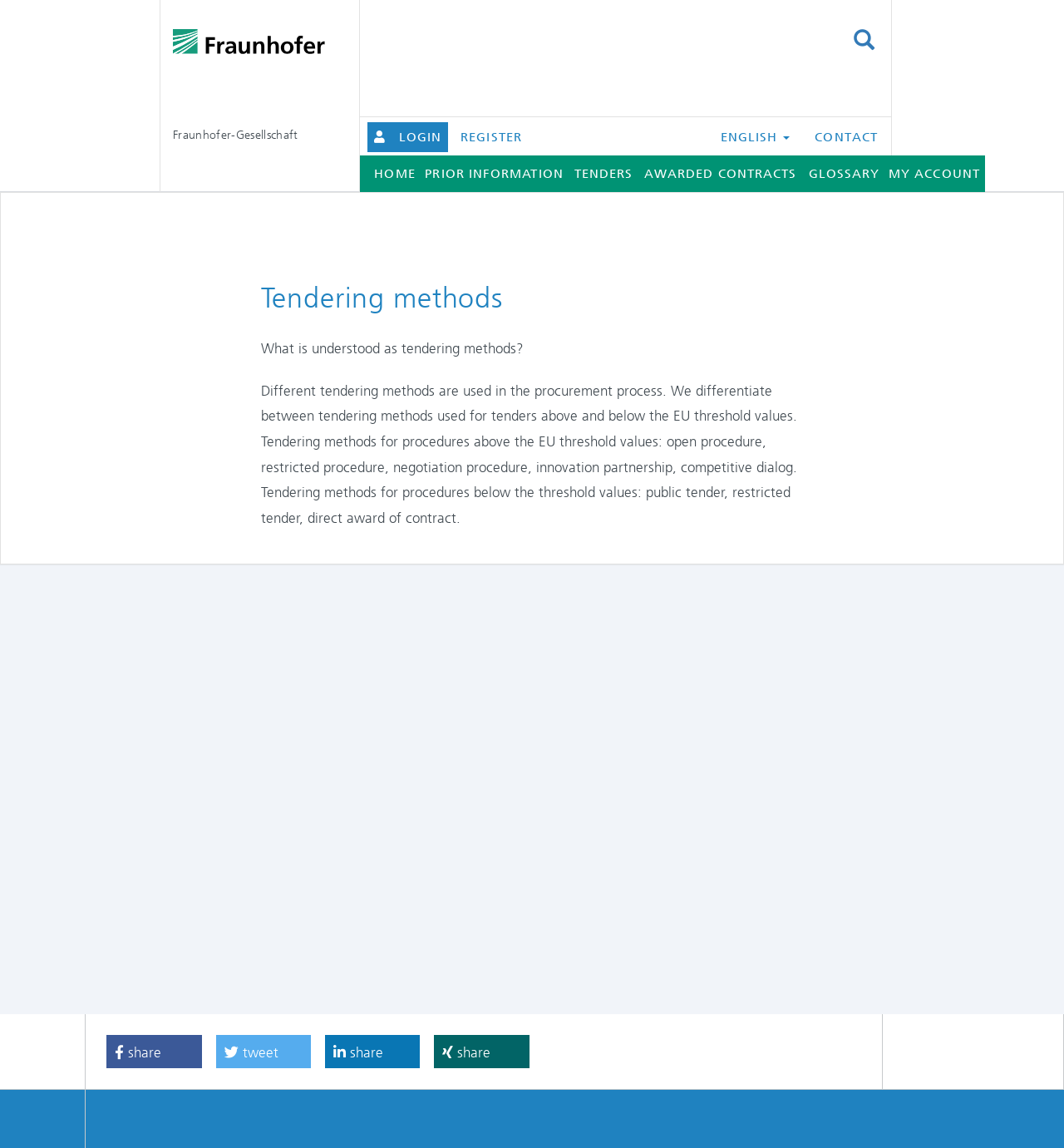Detail the webpage's structure and highlights in your description.

The webpage is about "Tendering methods" and provides an explanation of the term. At the top left, there is a link "Vergabe Fraunhofer" accompanied by an image, and a button "SUCHEN" is located to its right. Below these elements, there are several links, including "Fraunhofer-Gesellschaft", "LOGIN", "REGISTER", "CONTACT", and a language selection option "ENGLISH" with a dropdown menu.

The main navigation menu is located below, consisting of links to "HOME", "PRIOR INFORMATION", "TENDERS", "AWARDED CONTRACTS", "GLOSSARY", and "MY ACCOUNT". 

The main content of the webpage is an article that occupies most of the page. It starts with a header "Tendering methods" followed by a question "What is understood as tendering methods?" and a lengthy paragraph explaining different tendering methods used in the procurement process, categorized by EU threshold values.

At the bottom of the page, there are four social media sharing buttons for Facebook, Twitter, LinkedIn, and Xing, each with a descriptive text.